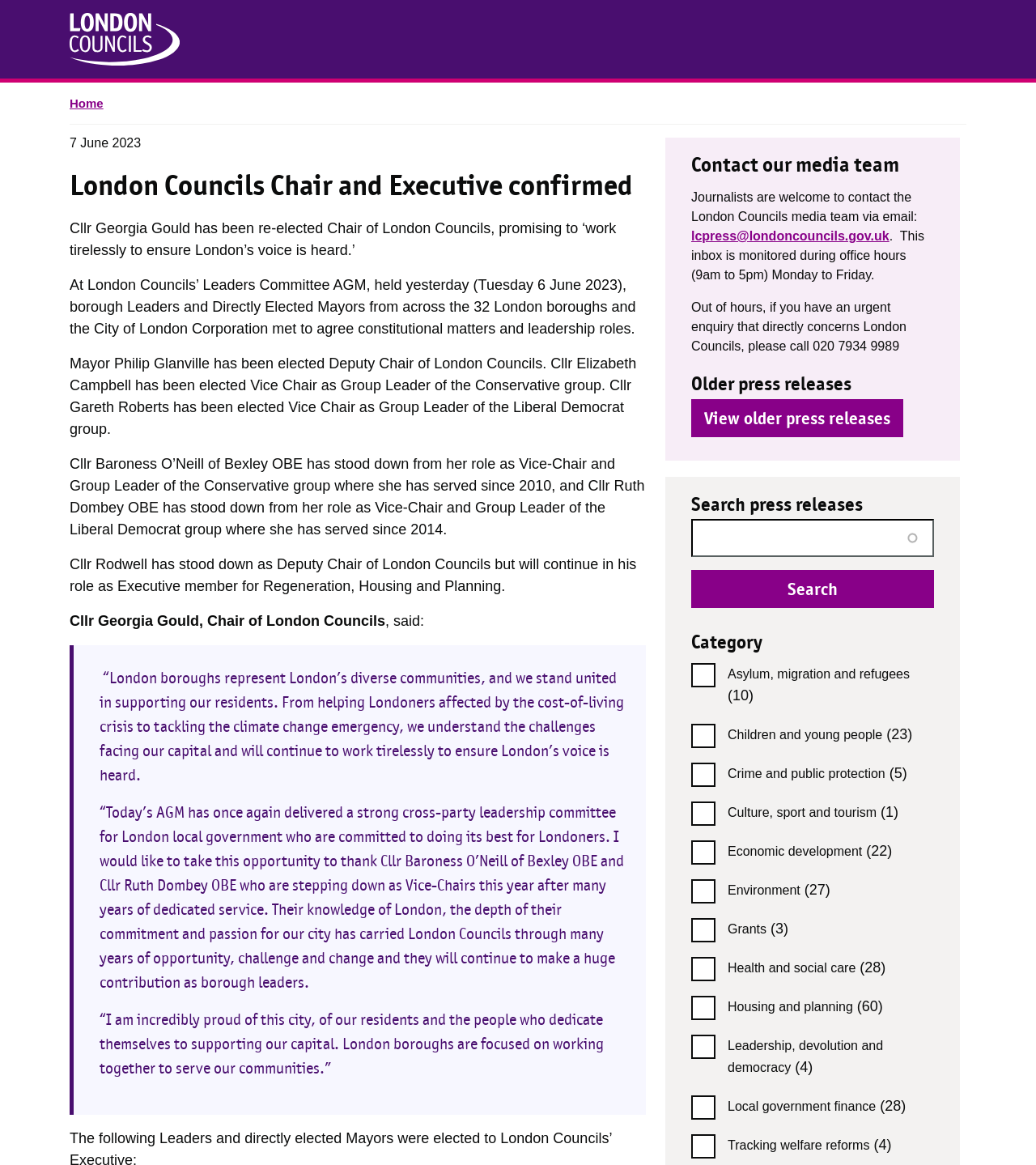Determine the coordinates of the bounding box that should be clicked to complete the instruction: "Contact the media team via email". The coordinates should be represented by four float numbers between 0 and 1: [left, top, right, bottom].

[0.667, 0.197, 0.858, 0.209]